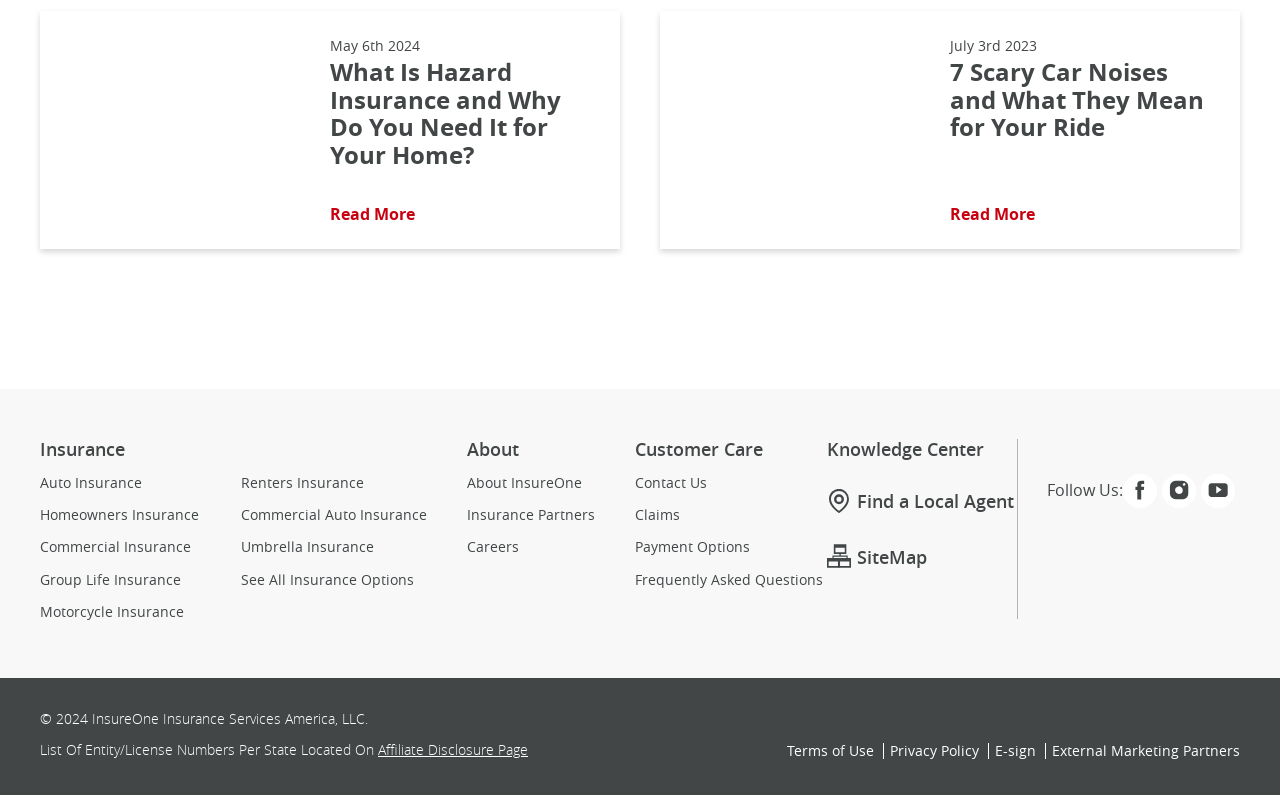Determine the bounding box coordinates of the region I should click to achieve the following instruction: "Learn about 7 scary car noises". Ensure the bounding box coordinates are four float numbers between 0 and 1, i.e., [left, top, right, bottom].

[0.516, 0.014, 0.719, 0.312]